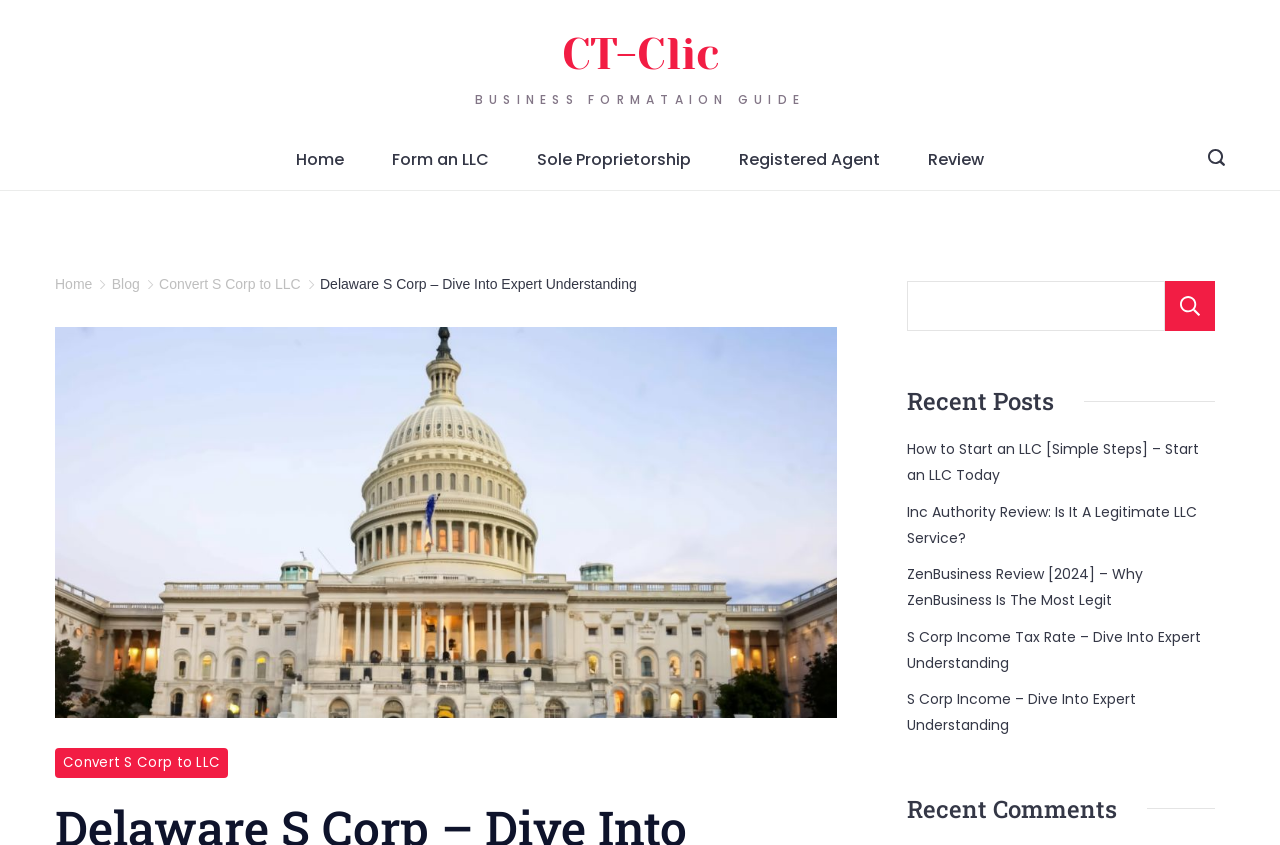From the given element description: "Registered Agent", find the bounding box for the UI element. Provide the coordinates as four float numbers between 0 and 1, in the order [left, top, right, bottom].

[0.559, 0.154, 0.706, 0.224]